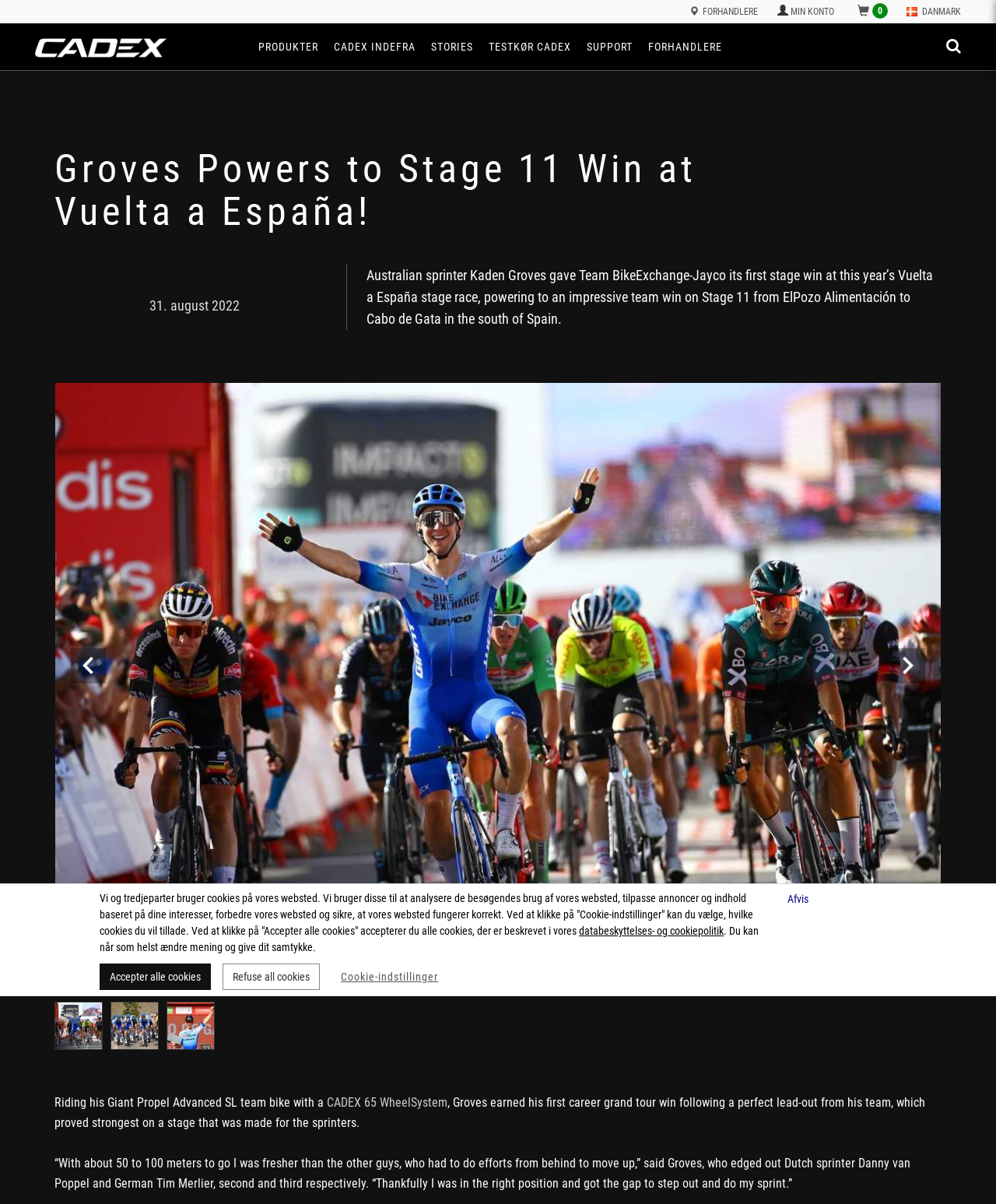Determine the bounding box coordinates of the clickable element to complete this instruction: "View products". Provide the coordinates in the format of four float numbers between 0 and 1, [left, top, right, bottom].

[0.259, 0.019, 0.32, 0.058]